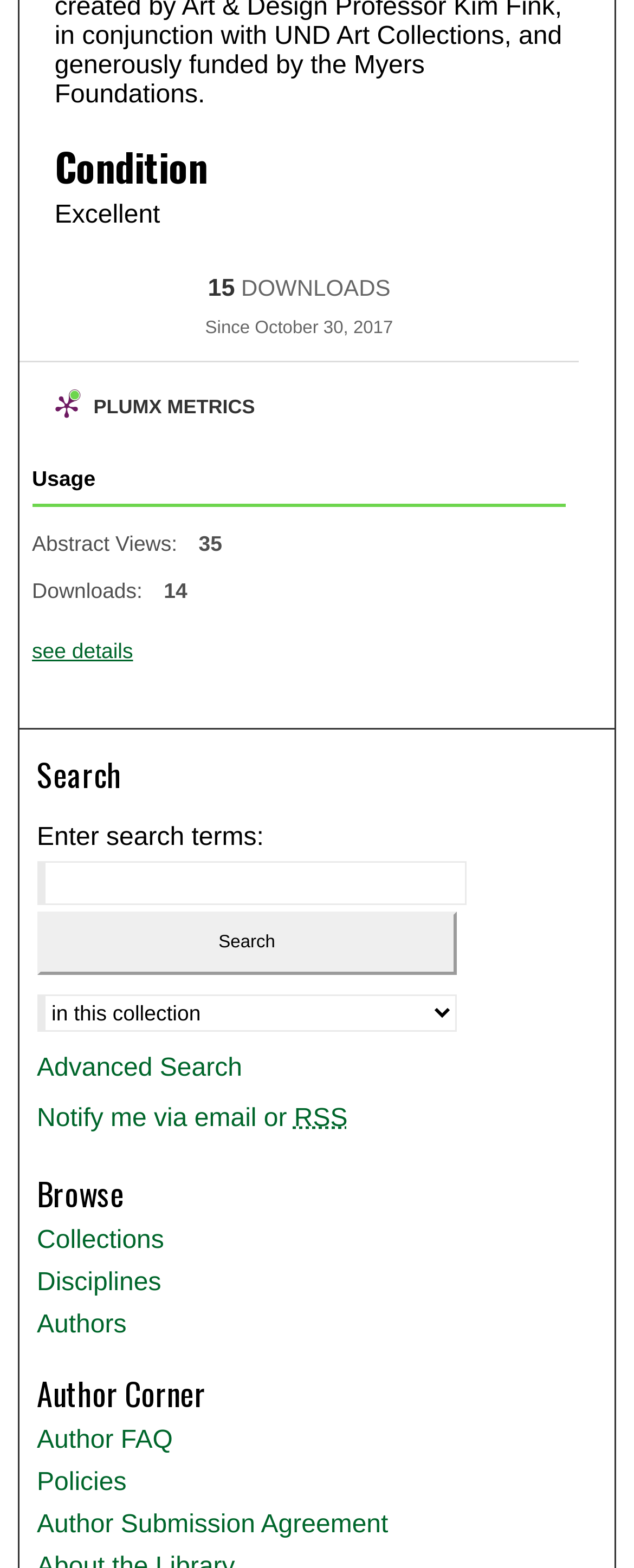What is the condition of the item?
Give a detailed explanation using the information visible in the image.

The condition of the item is mentioned as 'Excellent' in the heading section of the webpage, which suggests that the item is in a good state.